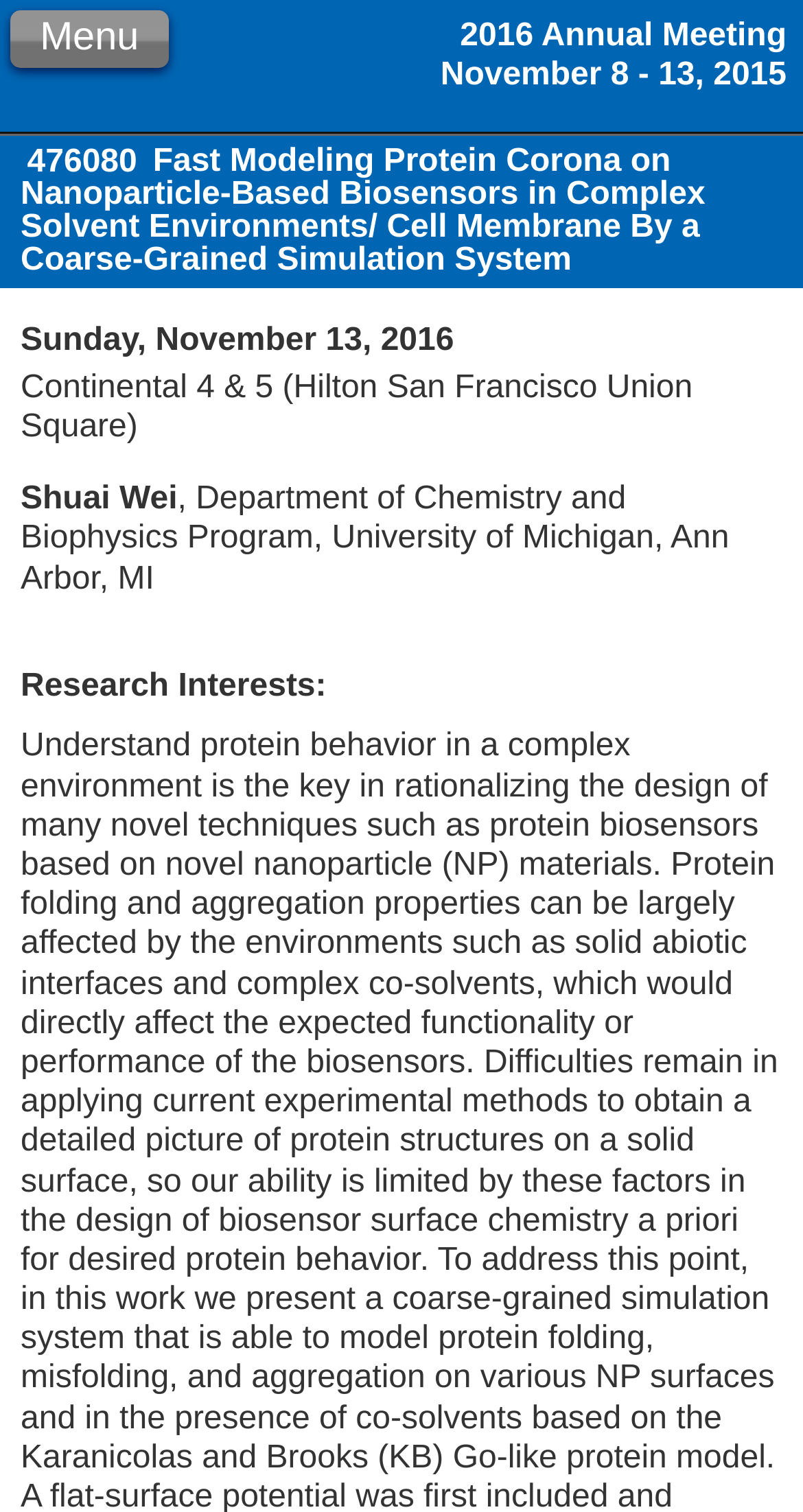Please provide the bounding box coordinates for the UI element as described: "Menu". The coordinates must be four floats between 0 and 1, represented as [left, top, right, bottom].

[0.013, 0.005, 0.21, 0.044]